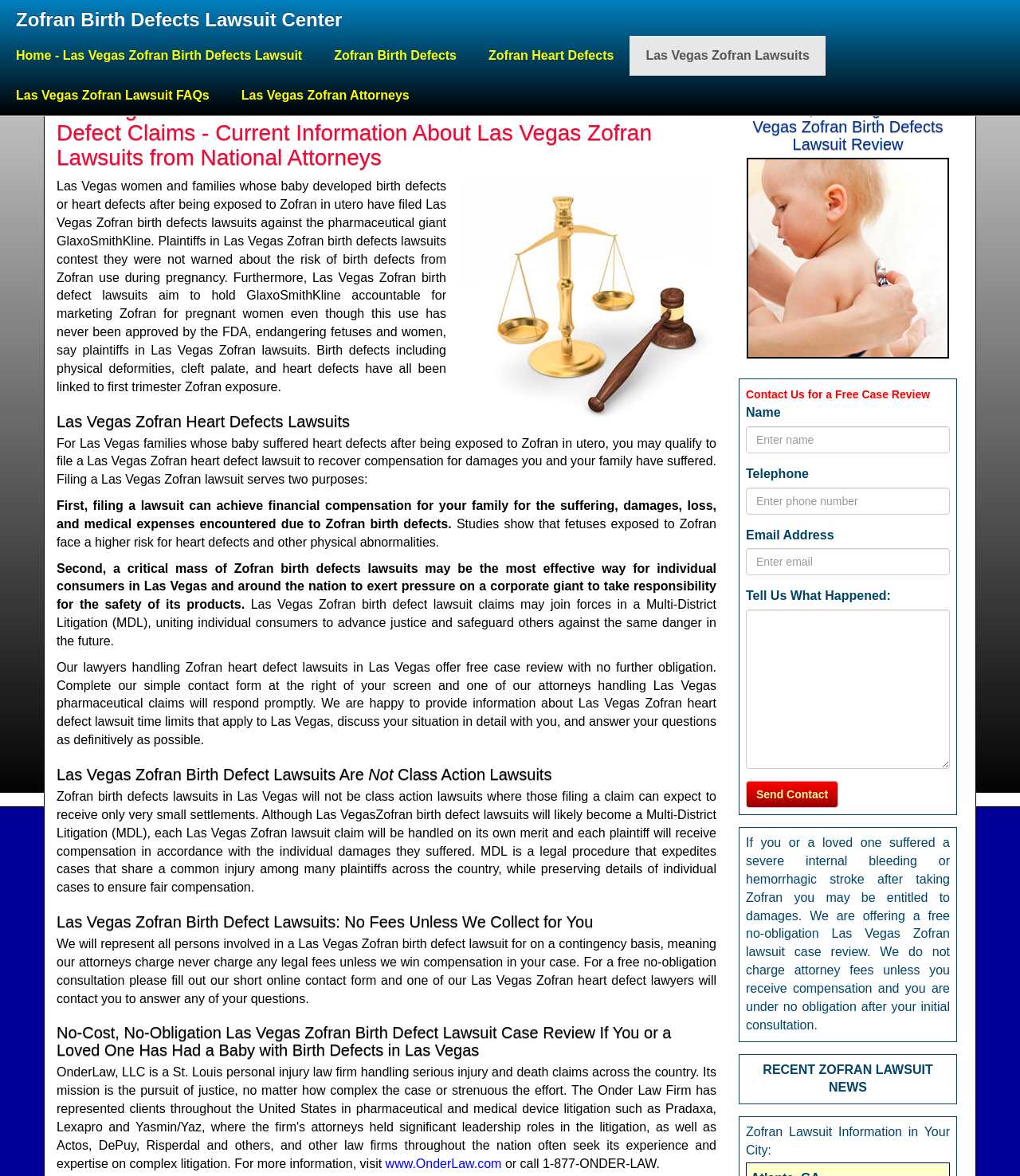Please mark the bounding box coordinates of the area that should be clicked to carry out the instruction: "Click on 'RECENT ZOFRAN LAWSUIT NEWS'".

[0.748, 0.903, 0.915, 0.93]